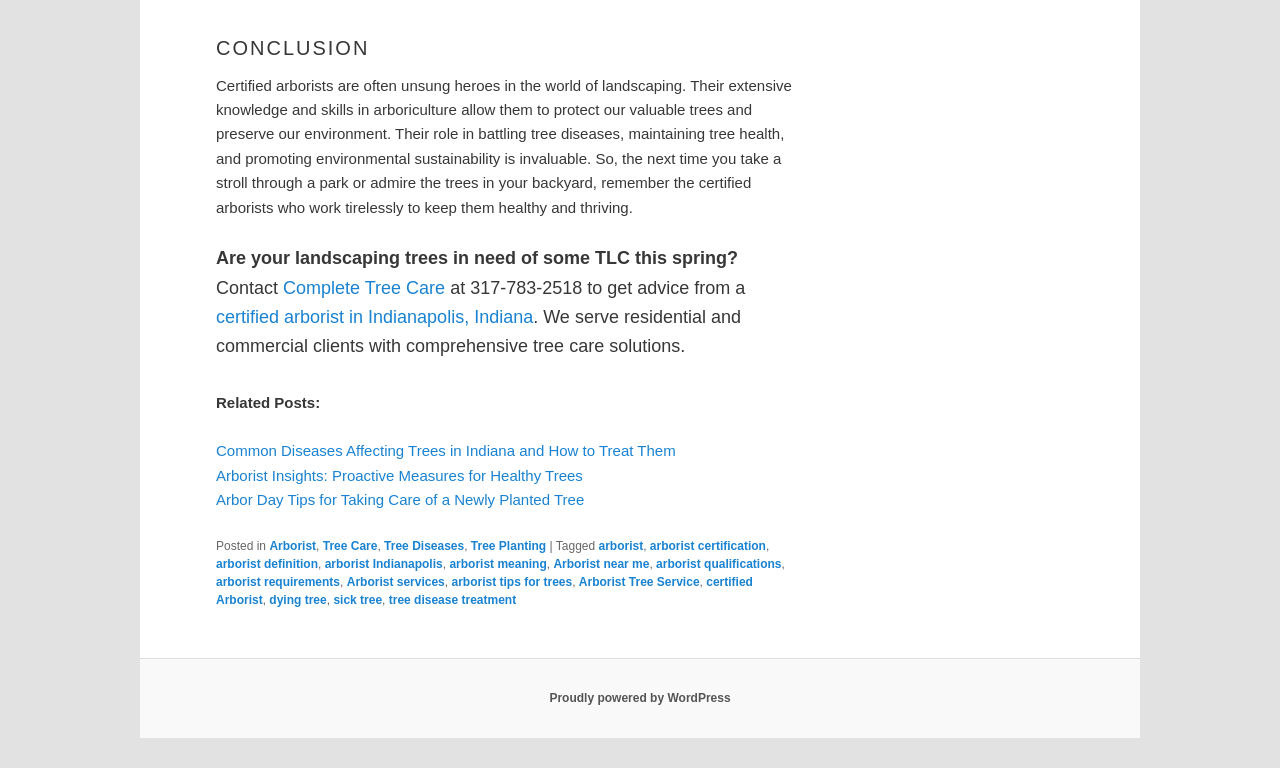Please determine the bounding box coordinates of the area that needs to be clicked to complete this task: 'Learn about Common Diseases Affecting Trees in Indiana and How to Treat Them'. The coordinates must be four float numbers between 0 and 1, formatted as [left, top, right, bottom].

[0.169, 0.576, 0.528, 0.598]